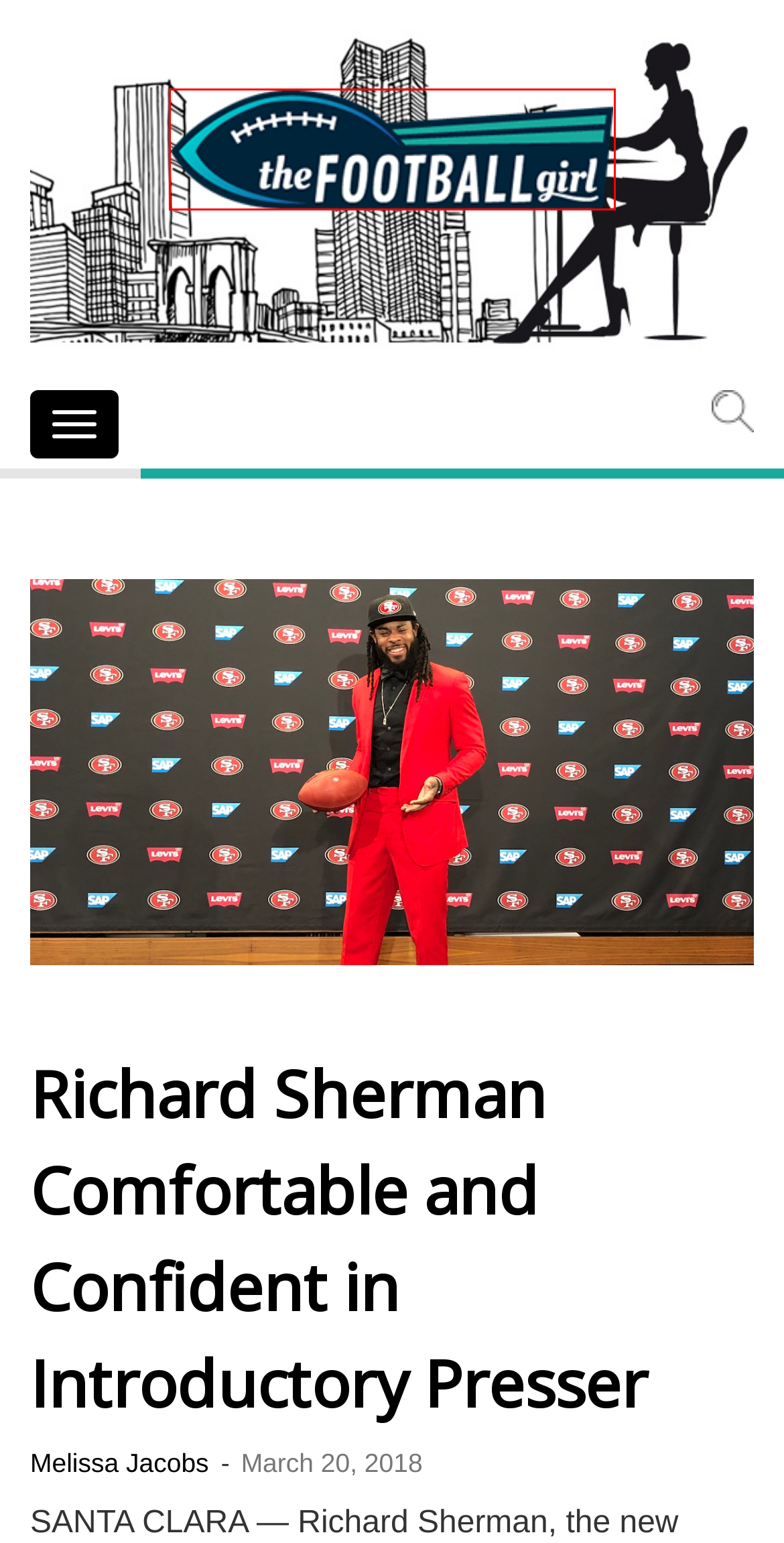A screenshot of a webpage is given with a red bounding box around a UI element. Choose the description that best matches the new webpage shown after clicking the element within the red bounding box. Here are the candidates:
A. The Football Girl | Because Women Love Football Too
B. Derrick Henry likely out for season | The Football Girl
C. How It All Went Down
D. News & Features Archives | The Football Girl
E. Melissa Jacobs, Author at The Football Girl
F. NFL Trade Deadline: Who's Been Shipped? | The Football Girl
G. Analysis Archives | The Football Girl
H. Urban Meyer apologies for 'stupid' viral video | The Football Girl

A